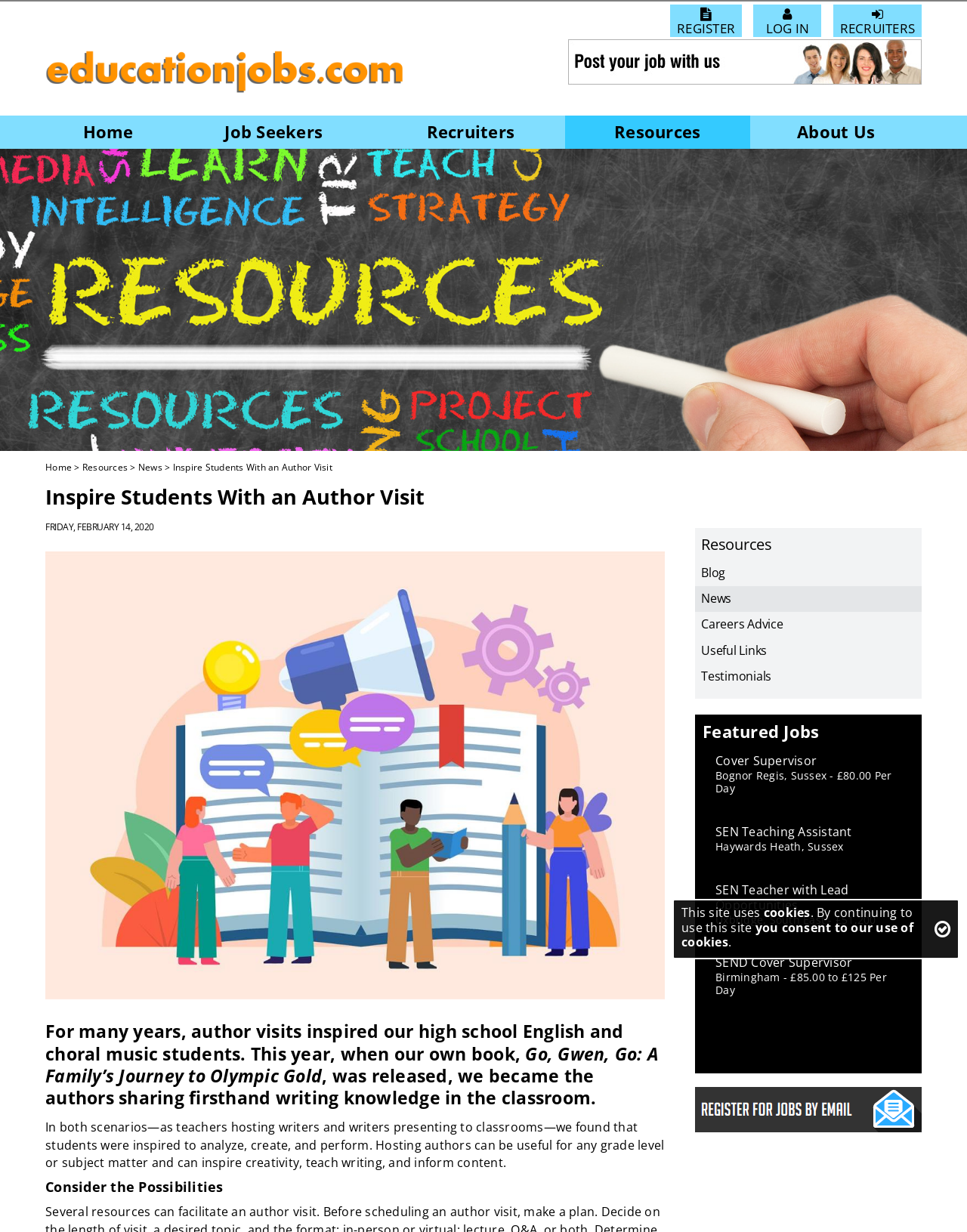How many job categories are listed?
Please provide a comprehensive answer based on the information in the image.

I counted the number of links in the layout table with the ID 38, which contains the job categories. There are 5 links: 'Home', 'Job Seekers', 'Recruiters', 'Resources', and 'About Us'. Therefore, there are 5 job categories listed.